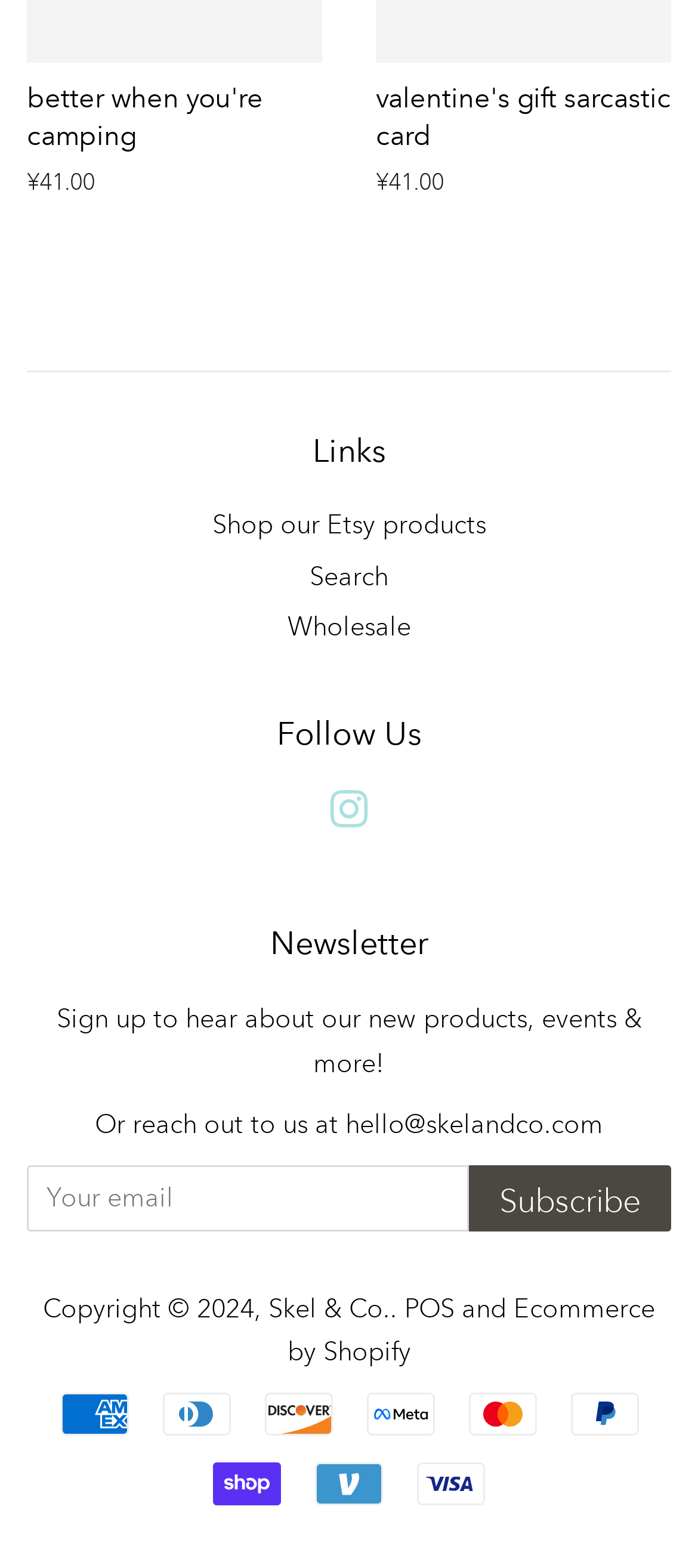Based on the visual content of the image, answer the question thoroughly: What is the purpose of the textbox?

The textbox is located in the newsletter section, and it has a label 'Your email', indicating that it is used to enter an email address, likely for subscribing to a newsletter.